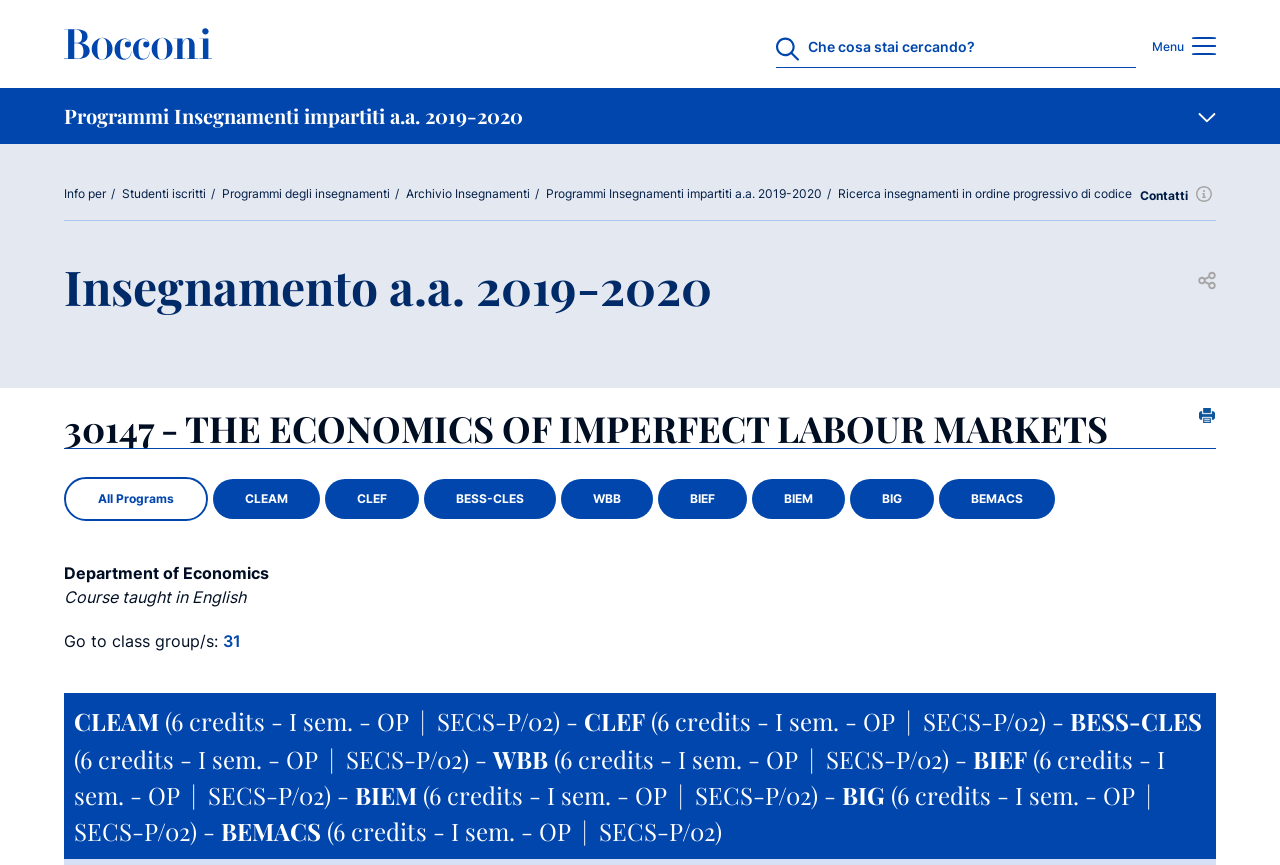Please specify the bounding box coordinates for the clickable region that will help you carry out the instruction: "View the 'Contatti' page".

[0.891, 0.213, 0.95, 0.24]